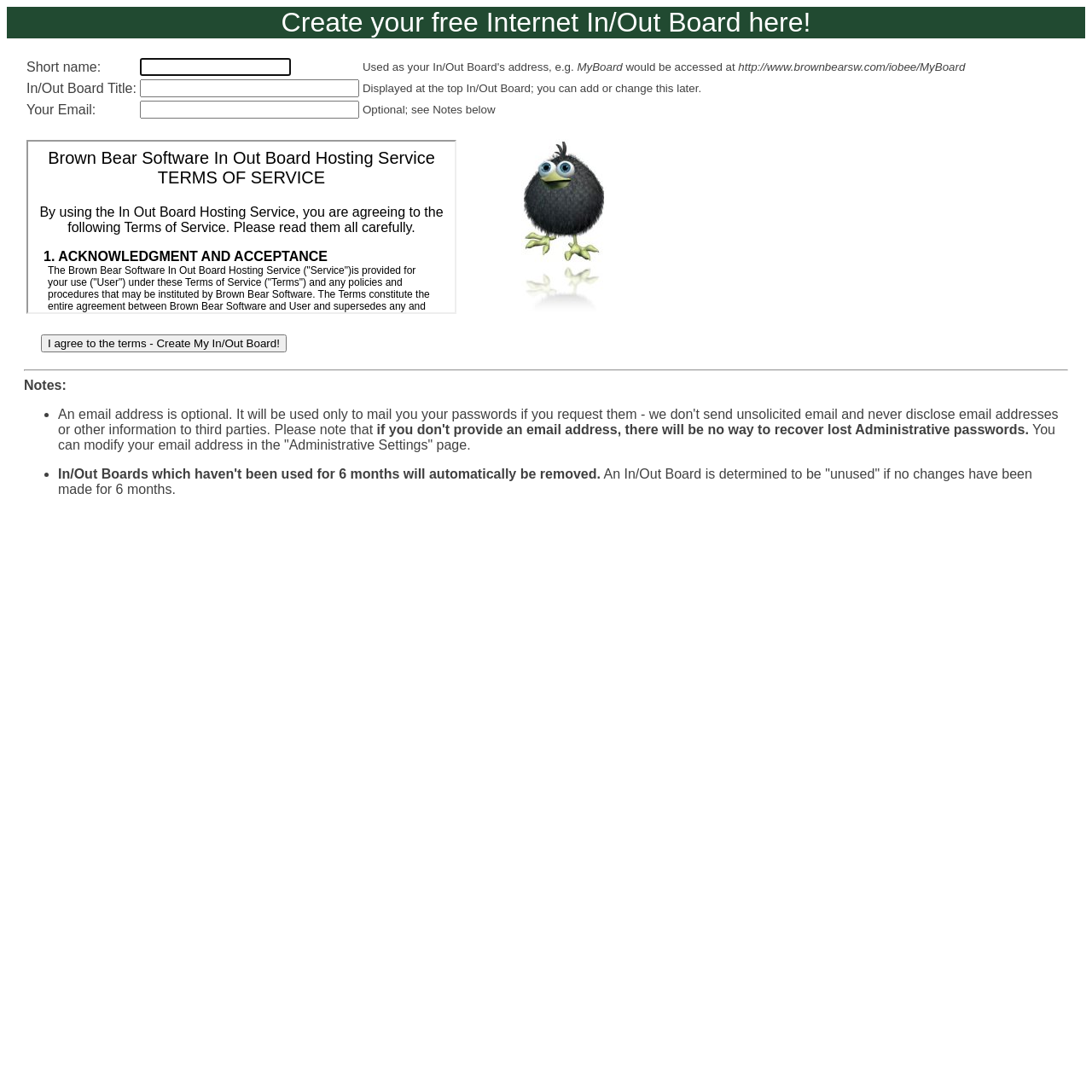What is the purpose of the email address field?
Please give a detailed and thorough answer to the question, covering all relevant points.

The email address field is optional, and according to the notes section, it can be modified later in the 'Administrative Settings' page. This suggests that the email address is not necessary for creating an In/Out Board, but may be useful for administrative purposes.